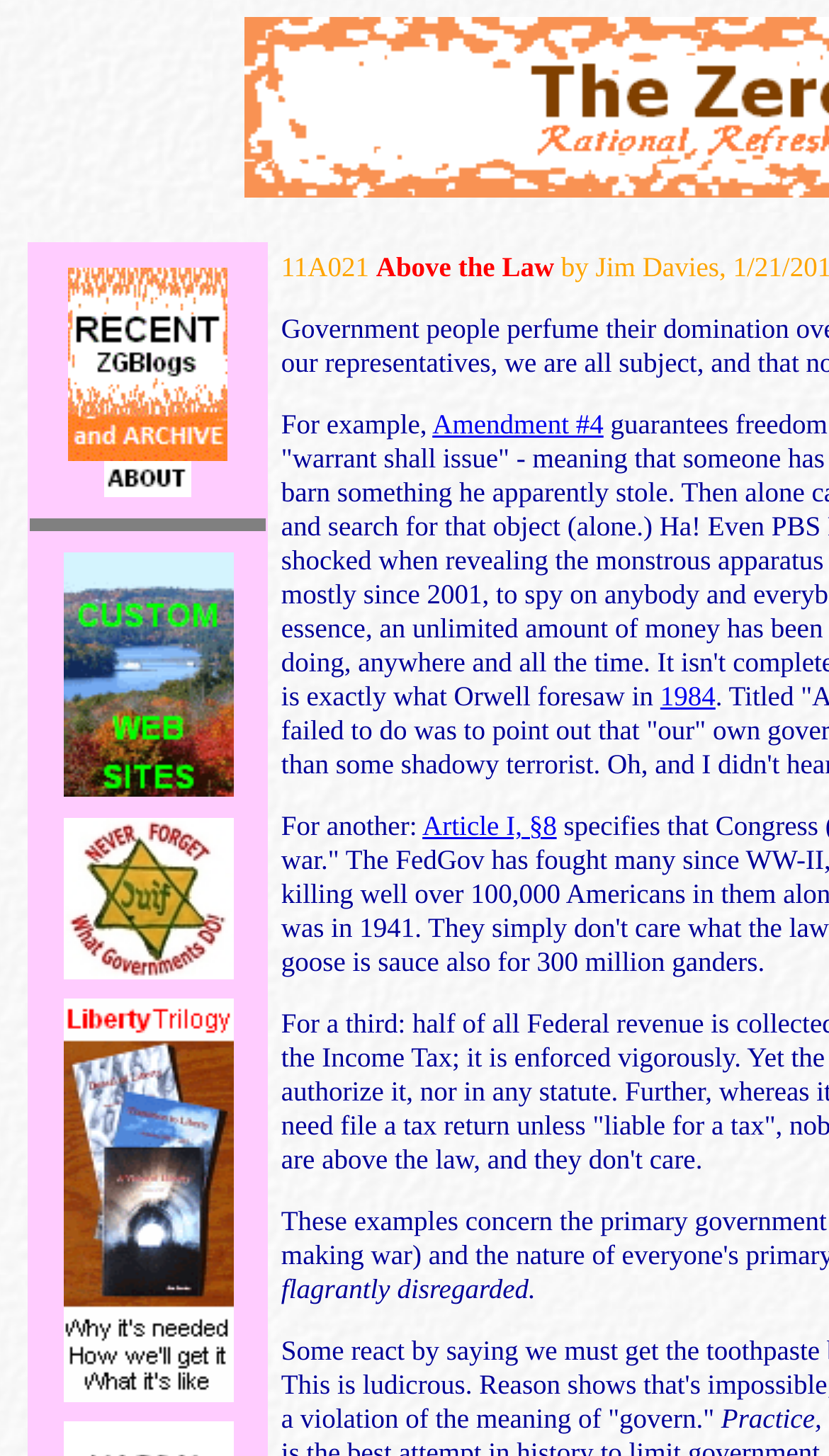How many links are above the separator?
Answer the question with a single word or phrase by looking at the picture.

4